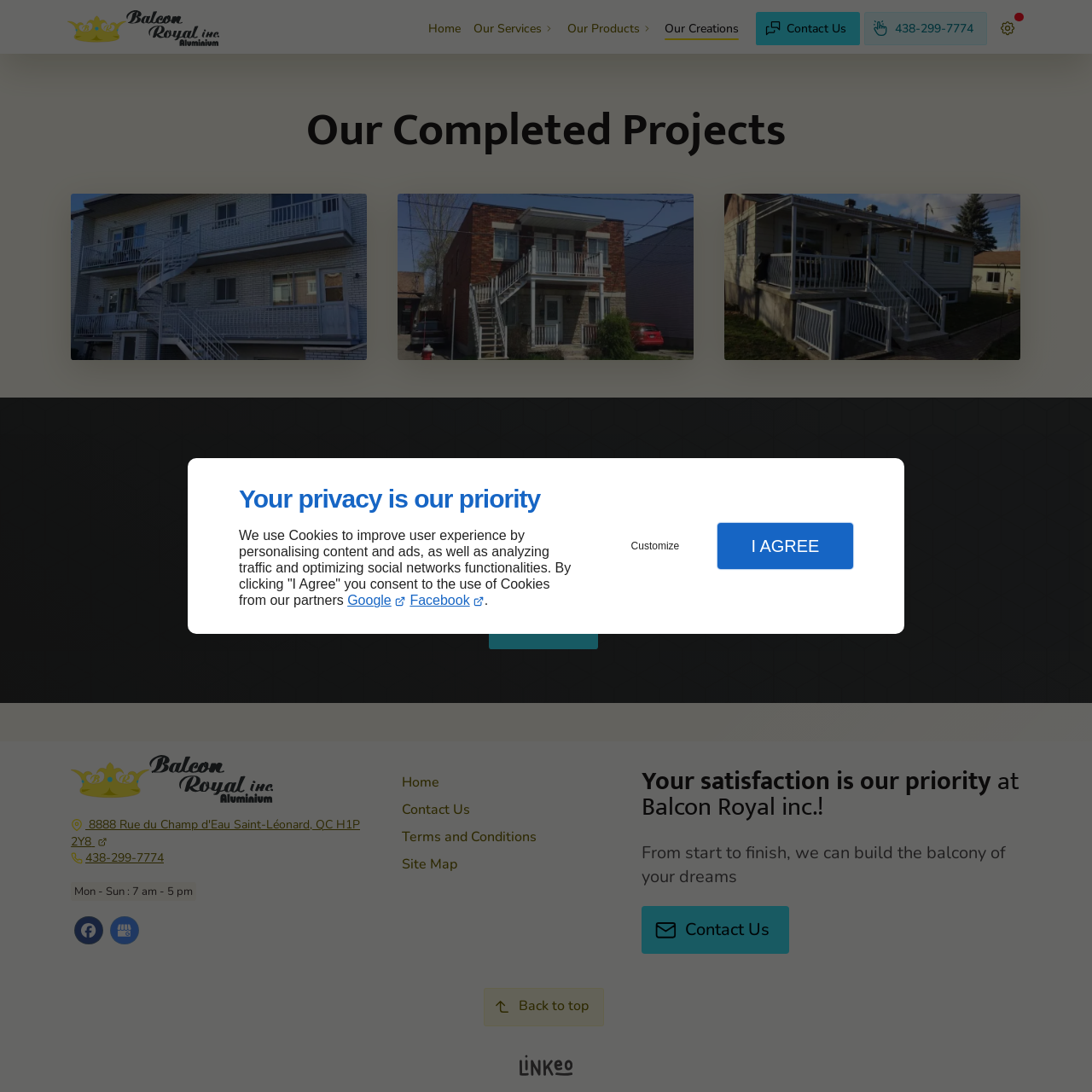Where is the company based?
Pay attention to the image surrounded by the red bounding box and answer the question in detail based on the image.

The image caption explicitly states that Balcon Royal Inc. is a leading specialist in the Montreal area for balcony-related renovations, indicating their geographical location.